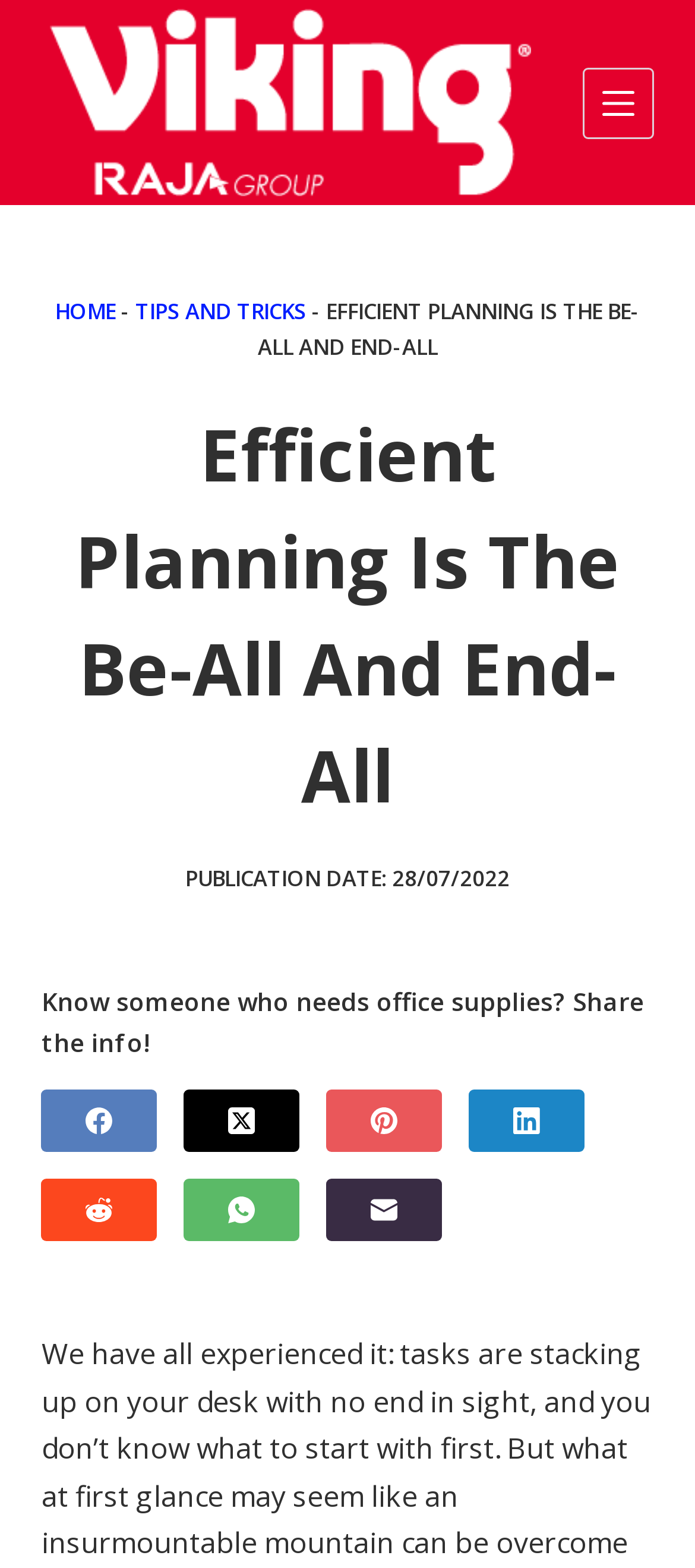Summarize the webpage in an elaborate manner.

The webpage appears to be an article or blog post about efficient planning, with a title "Efficient Planning Is The Be-all And End-all". At the top left corner, there is a link to skip to the content, and next to it, a Viking logo with a link. On the top right corner, there is a menu button.

Below the menu button, there is a header section with a navigation menu, also known as breadcrumbs, which shows the path "HOME > TIPS AND TRICKS > EFFICIENT PLANNING IS THE BE-ALL AND END-ALL". The header section also contains the publication date "28/07/2022".

The main content of the article starts below the header section, but the exact content is not specified in the accessibility tree. However, there is a call-to-action text "Know someone who needs office supplies? Share the info!" followed by social media links to Facebook, Twitter, Pinterest, LinkedIn, Reddit, WhatsApp, and Email, which are aligned horizontally and take up most of the width of the page.